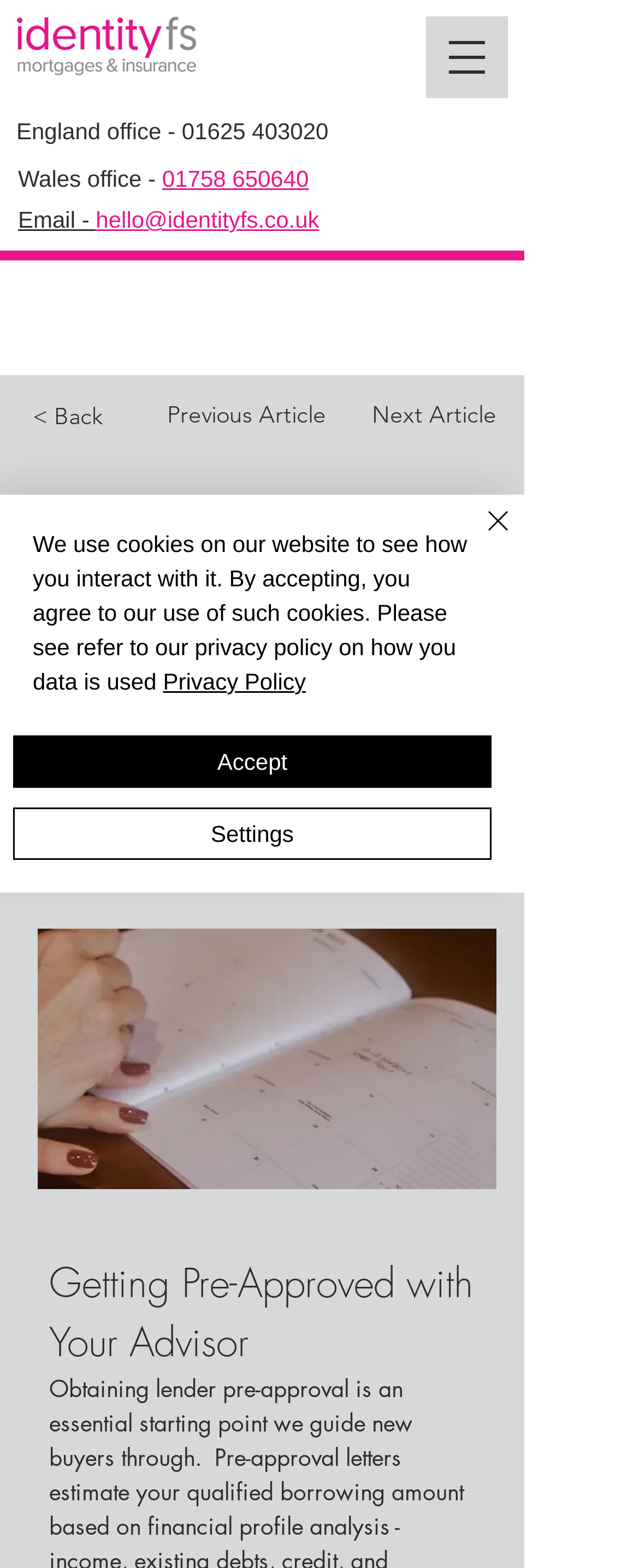What is the image below the heading 'First Mortgage? Guidance from Your Mortgage Advisory Team'?
Refer to the screenshot and respond with a concise word or phrase.

P&P_Oct23_2534.jpg